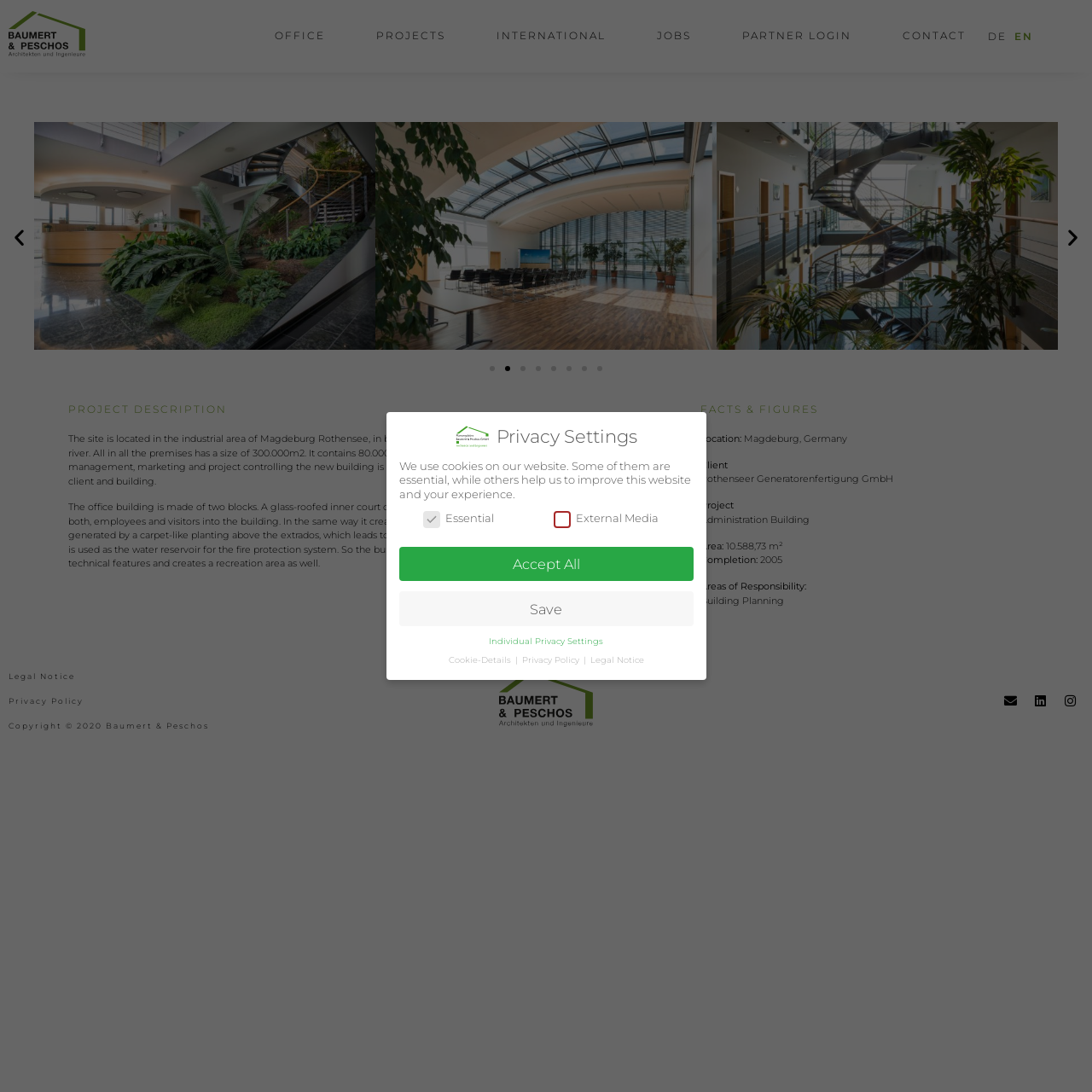What is the size of the construction hangars?
Please answer the question with a single word or phrase, referencing the image.

80.000m2